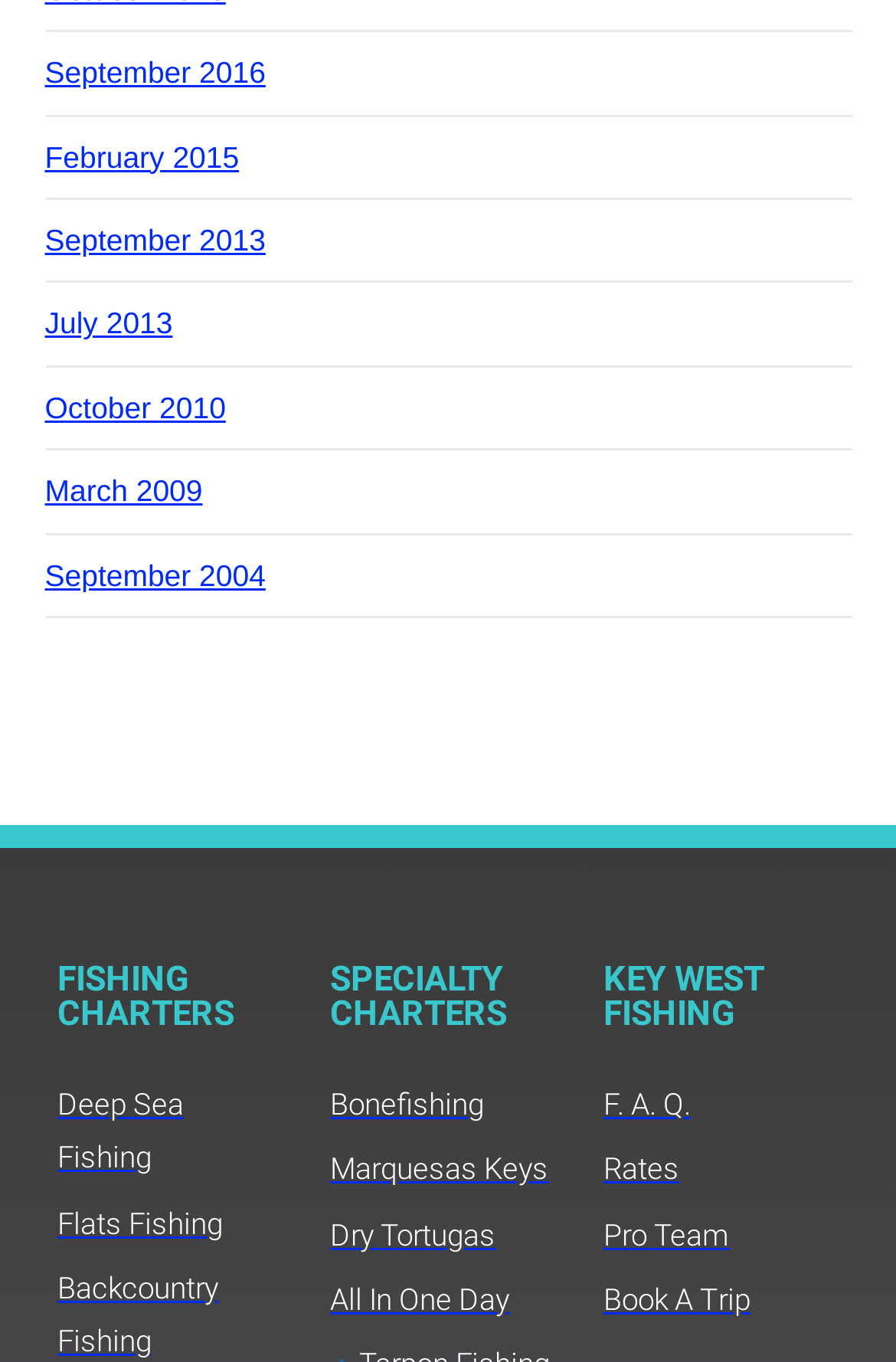What is the last link under 'KEY WEST FISHING'?
Please provide a single word or phrase as the answer based on the screenshot.

Book A Trip